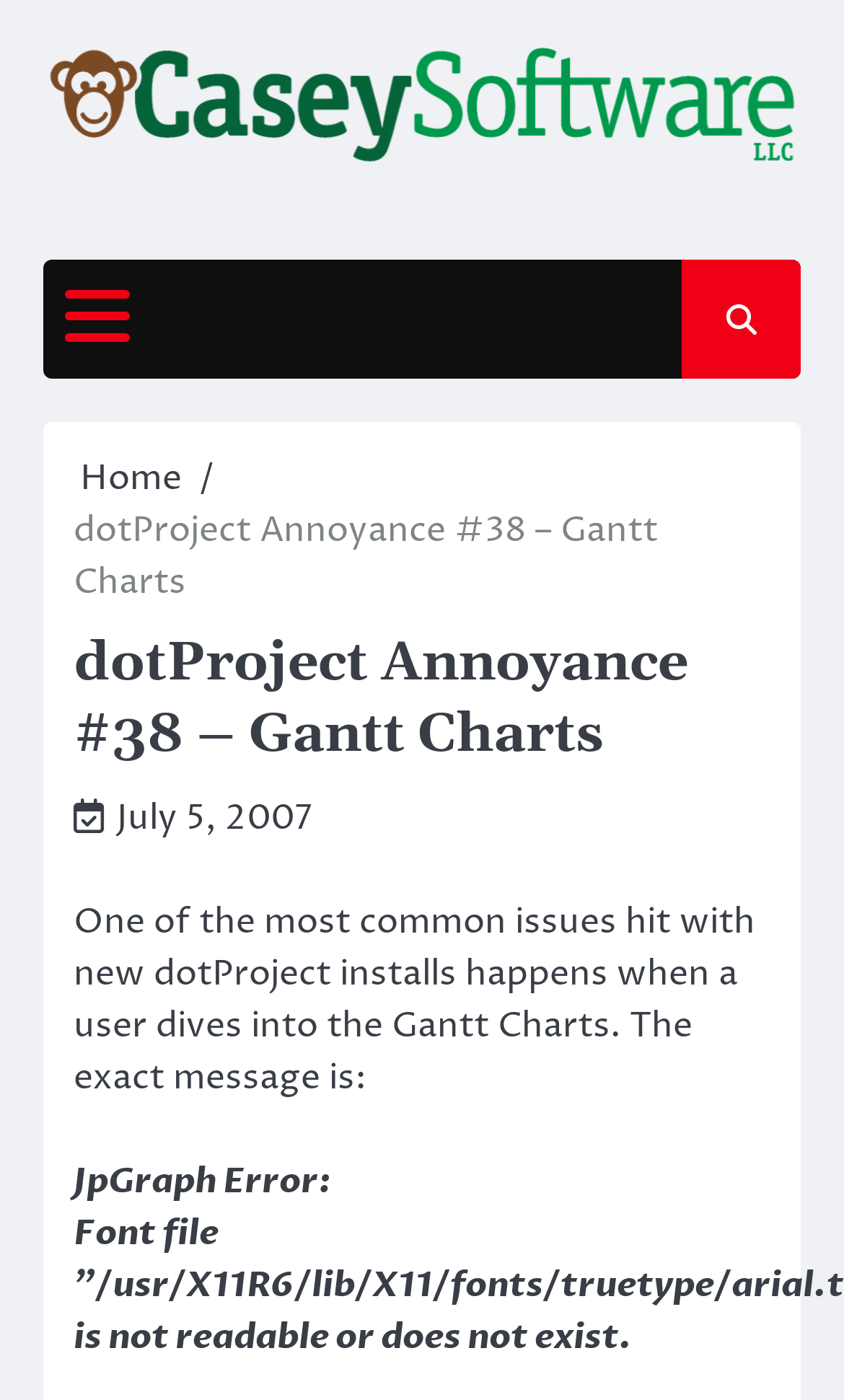Based on the visual content of the image, answer the question thoroughly: What is the issue with dotProject installs?

The issue with dotProject installs is related to Gantt Charts, which can be found in the middle of the webpage, where it says 'One of the most common issues hit with new dotProject installs happens when a user dives into the Gantt Charts.'